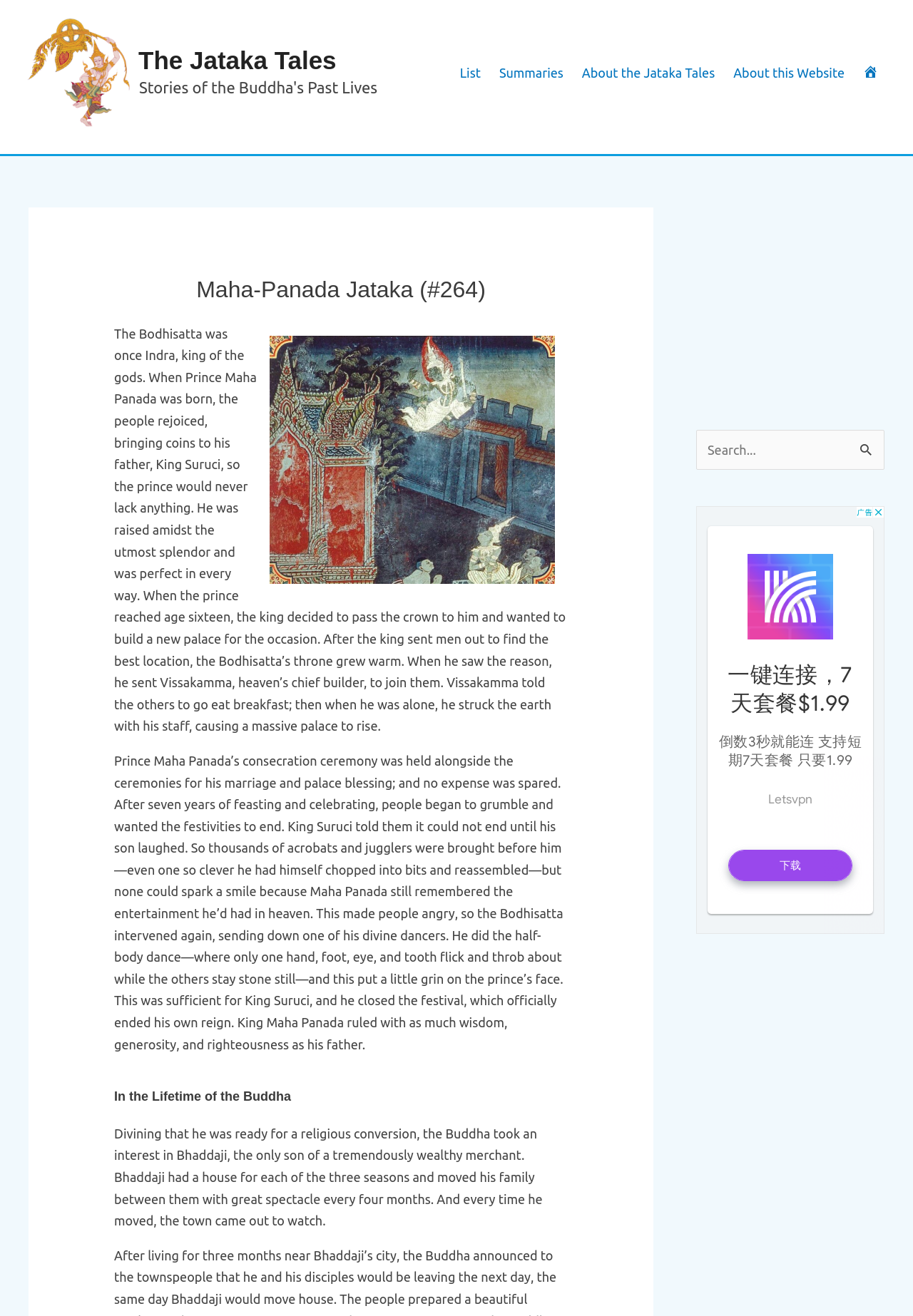Who intervened to make the prince laugh?
Based on the screenshot, respond with a single word or phrase.

The Bodhisatta